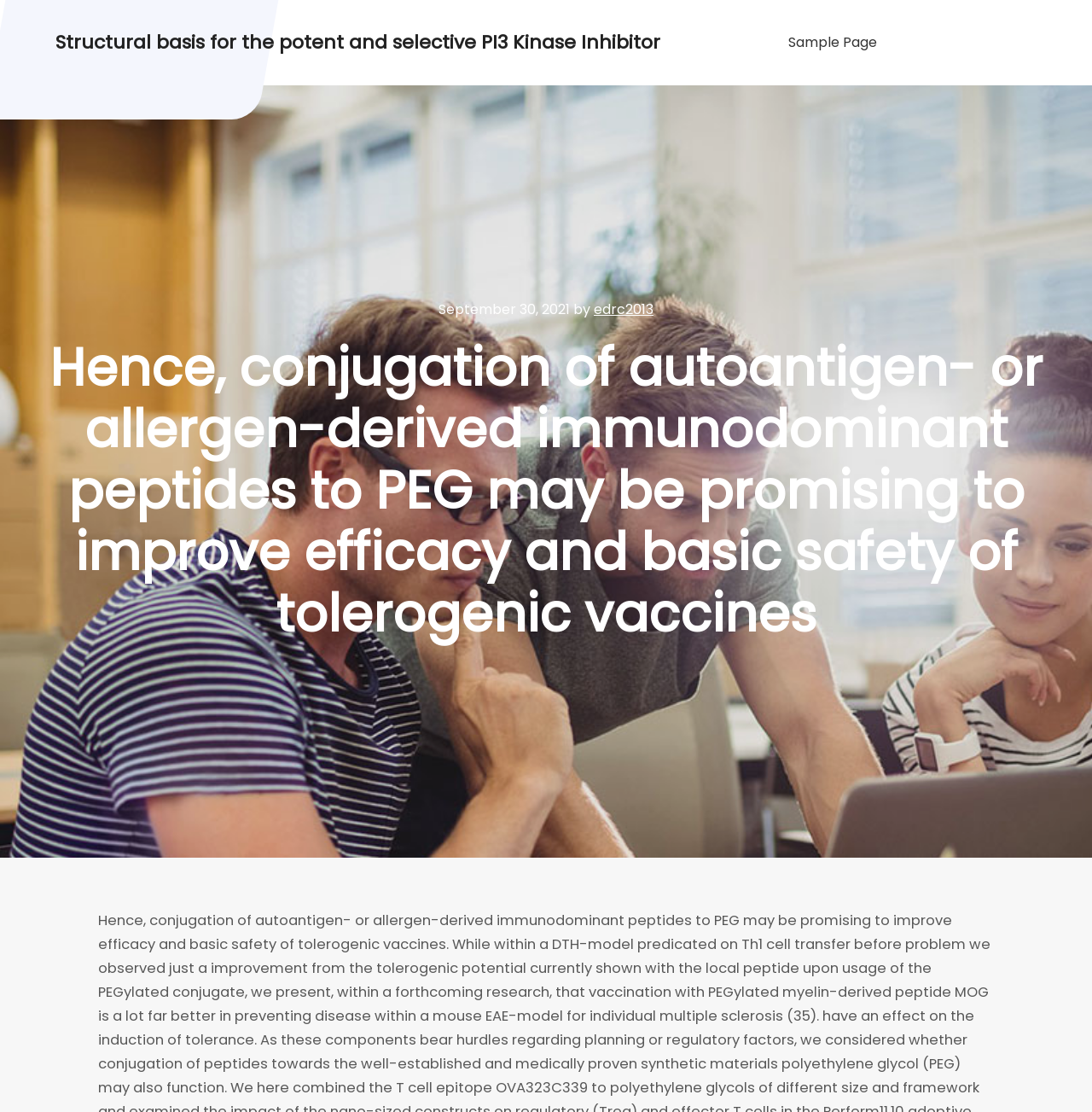Identify the bounding box coordinates of the HTML element based on this description: "Sample Page".

[0.706, 0.0, 0.819, 0.077]